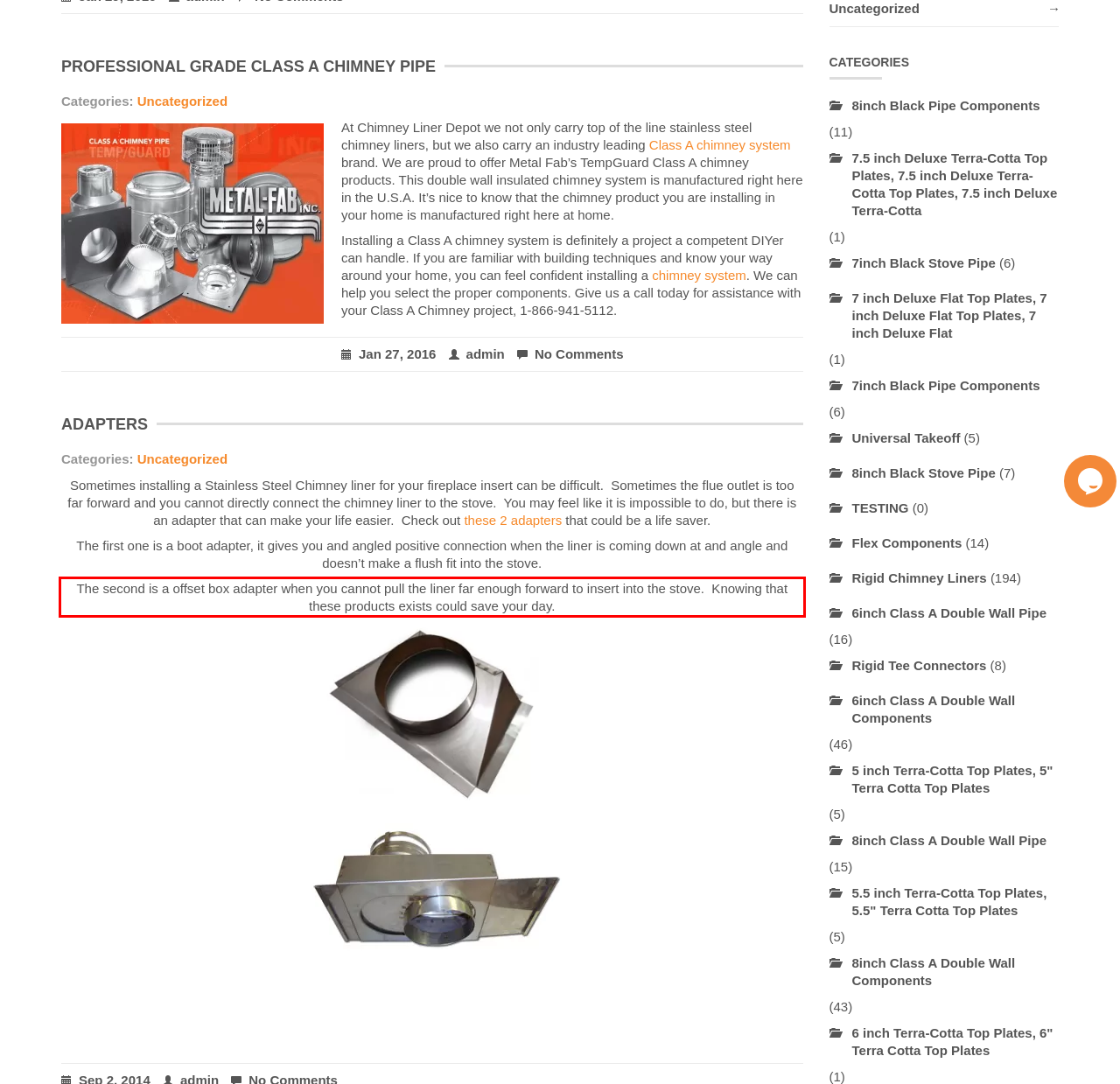Using the provided webpage screenshot, recognize the text content in the area marked by the red bounding box.

The second is a offset box adapter when you cannot pull the liner far enough forward to insert into the stove. Knowing that these products exists could save your day.